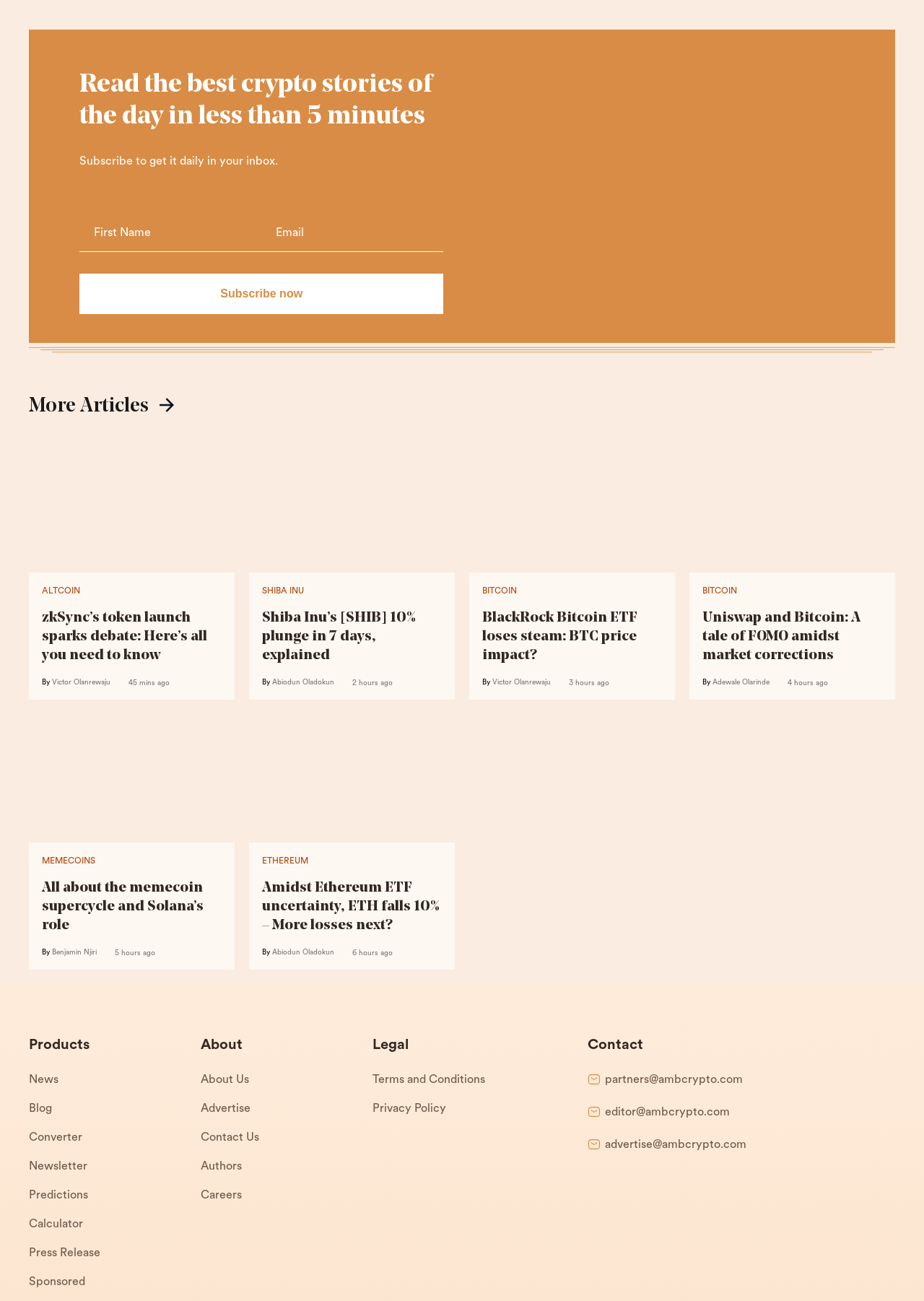Find and indicate the bounding box coordinates of the region you should select to follow the given instruction: "Read the article about zkSync’s token launch".

[0.045, 0.362, 0.24, 0.405]